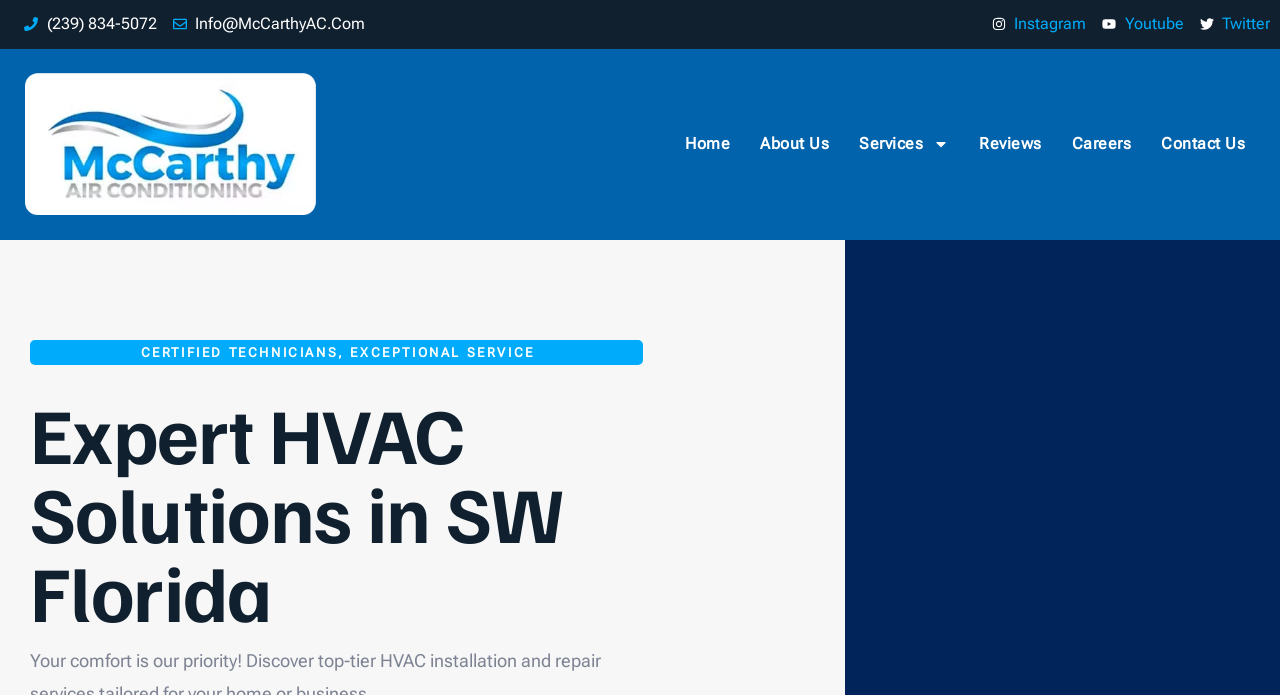Locate the bounding box coordinates of the area where you should click to accomplish the instruction: "Go to the Services page".

[0.659, 0.173, 0.753, 0.243]